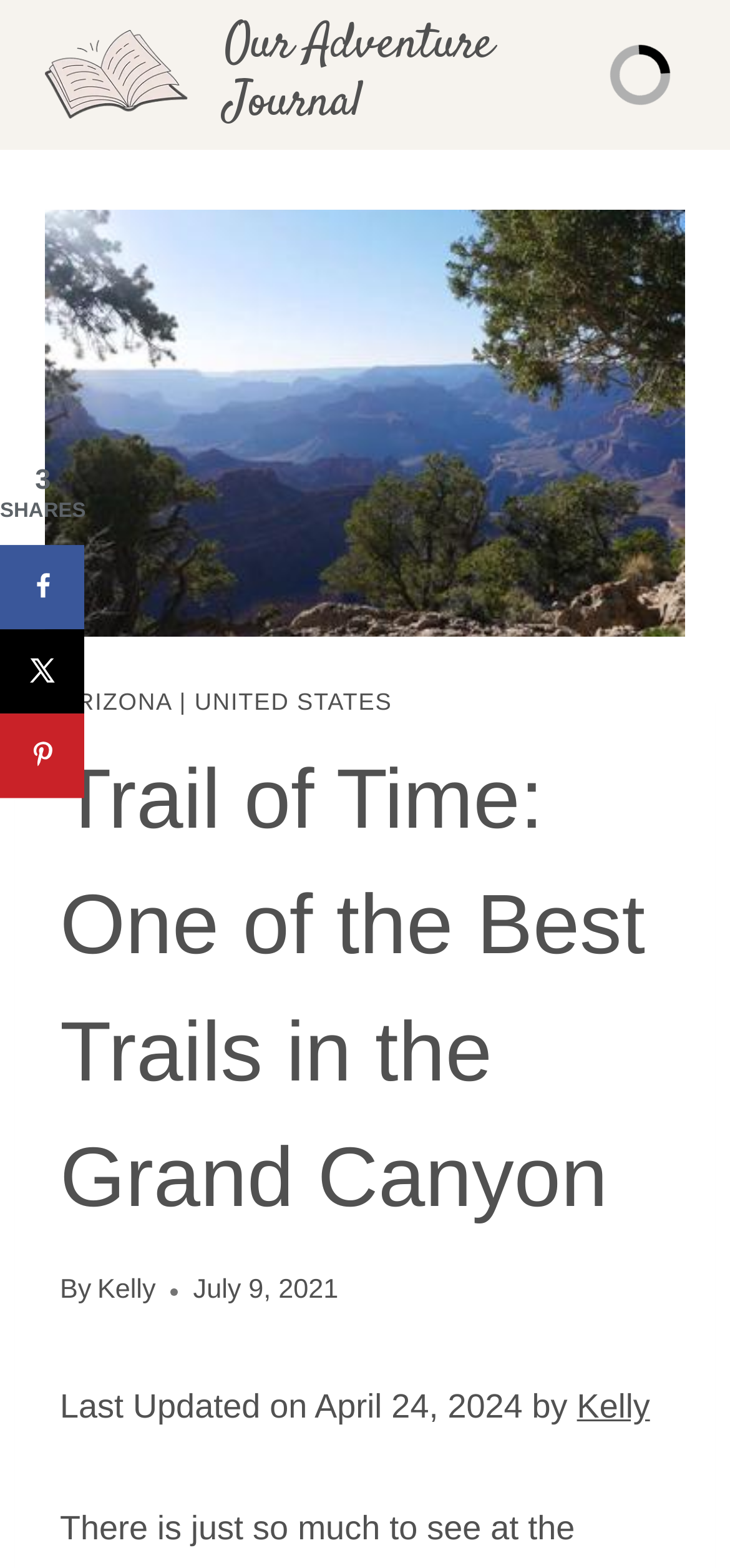Please determine the bounding box coordinates for the element with the description: "Home".

None